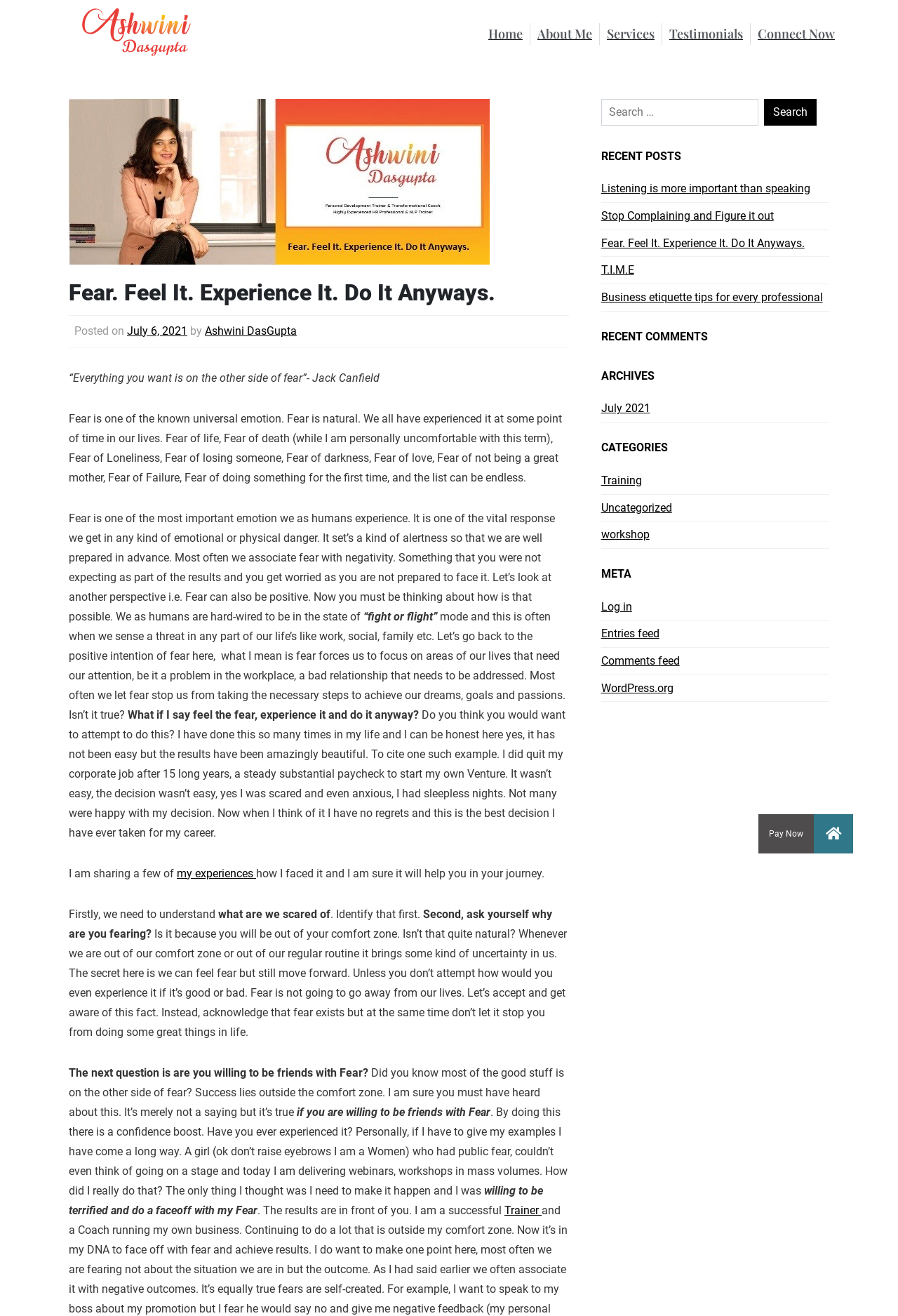Identify the bounding box coordinates for the region to click in order to carry out this instruction: "Click on the 'Pay Now' button". Provide the coordinates using four float numbers between 0 and 1, formatted as [left, top, right, bottom].

[0.906, 0.619, 0.95, 0.649]